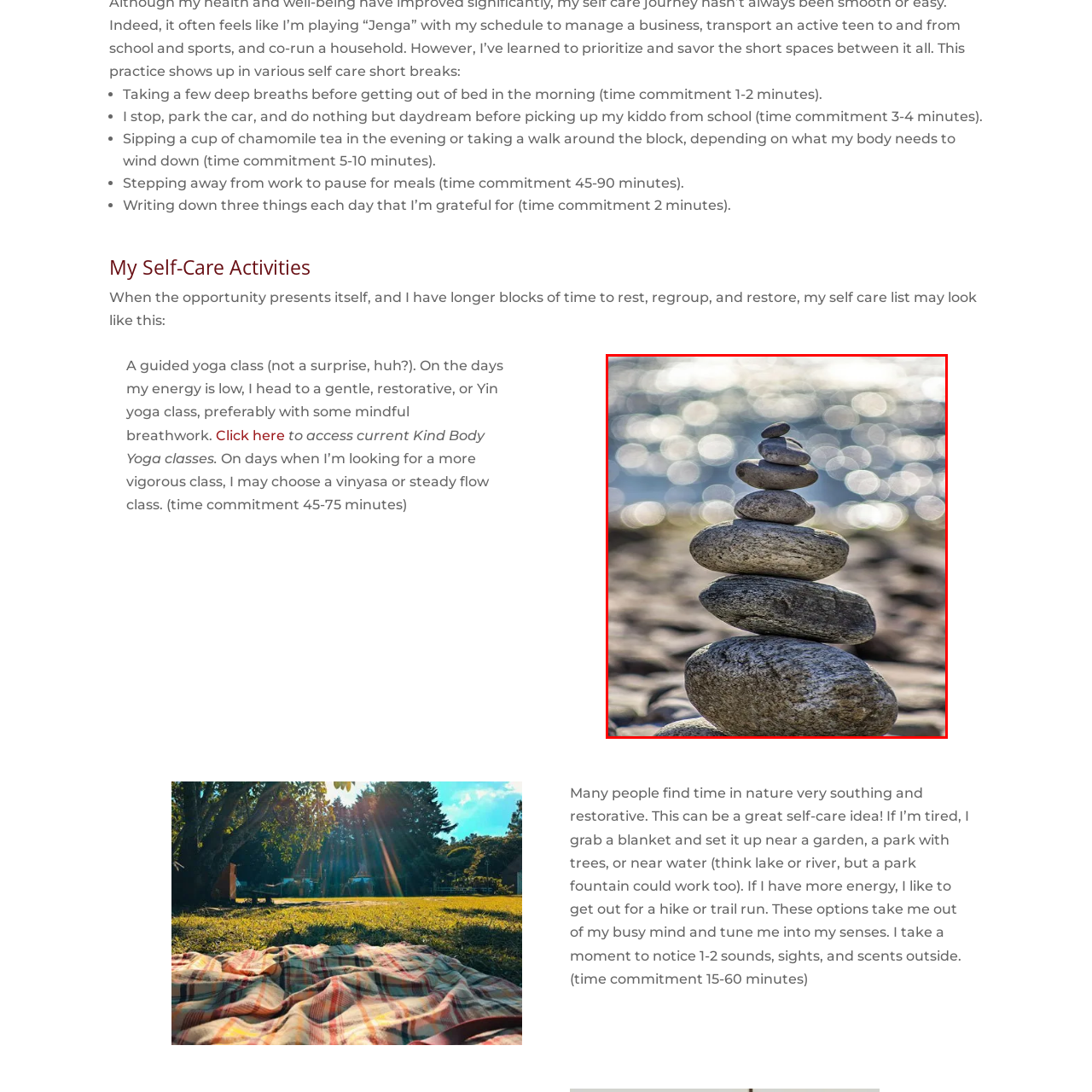Articulate a detailed narrative of what is visible inside the red-delineated region of the image.

The image features a serene stack of stones, carefully balanced to create a sense of harmony and tranquility. Each stone varies in size, expertly arranged from the largest at the bottom to the smallest at the top, symbolizing stability and mindfulness. The background is softly blurred, depicting glistening water, likely a lake or river, which reflects light and adds an ethereal quality to the scene. This imagery resonates with self-care and mindfulness practices, evoking a peaceful atmosphere suitable for activities like yoga or meditation. The visual evokes a reminder of the importance of taking time for oneself, aligning with concepts of grounding and restorative practices found in various self-care routines.